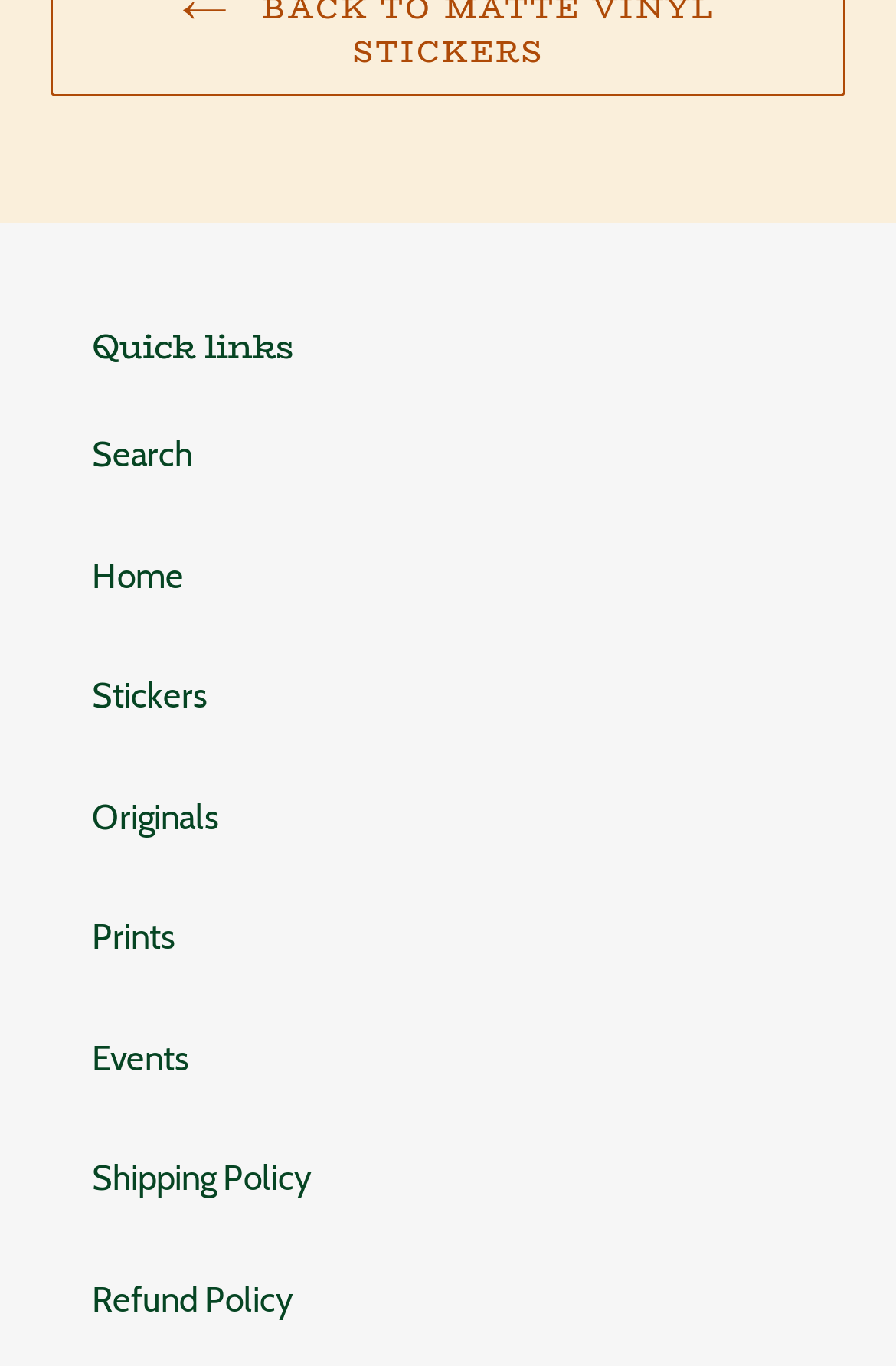Please provide a one-word or phrase answer to the question: 
What is the last quick link?

Refund Policy